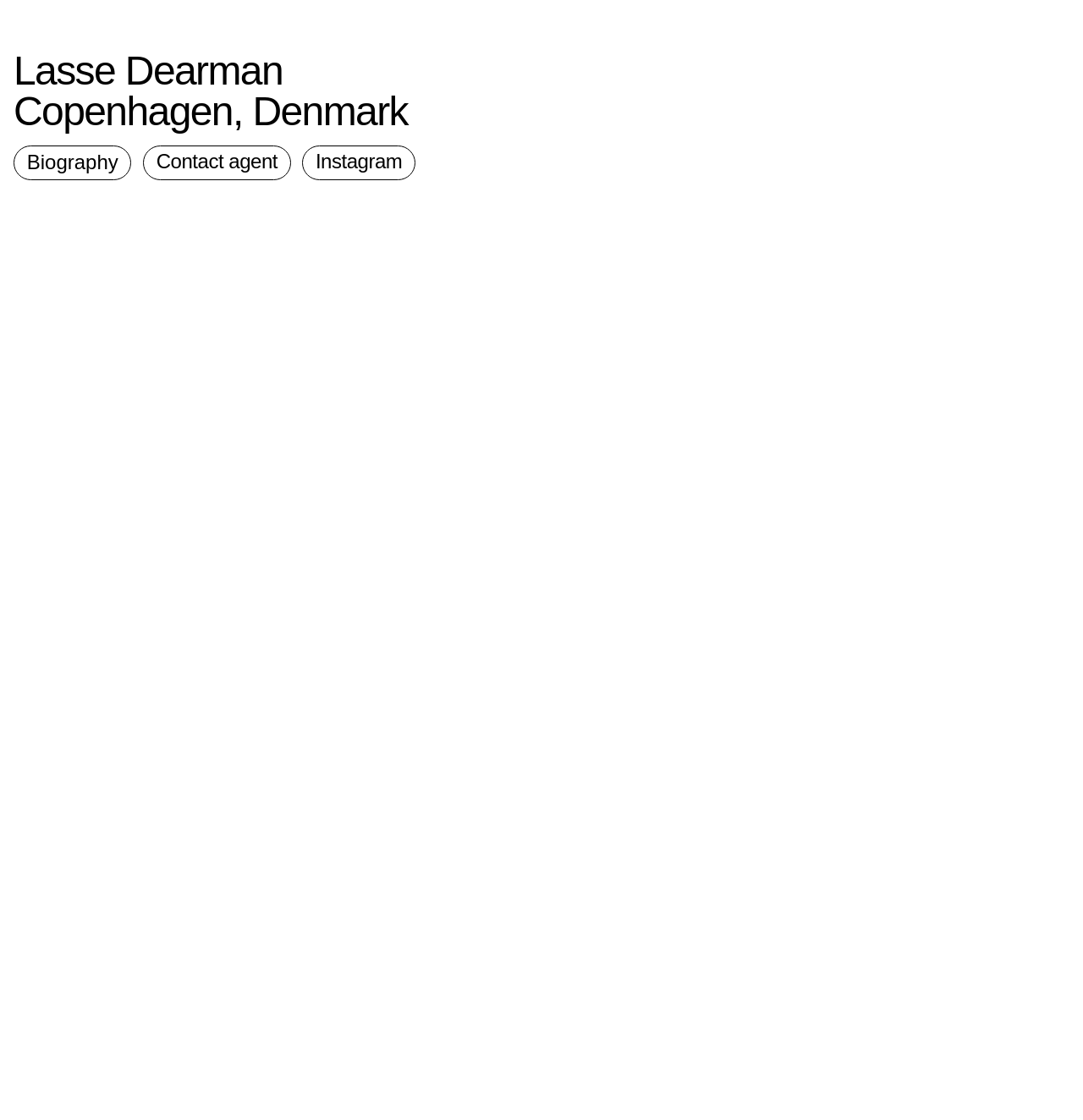Find the coordinates for the bounding box of the element with this description: "Bad Land".

[0.012, 0.012, 0.106, 0.042]